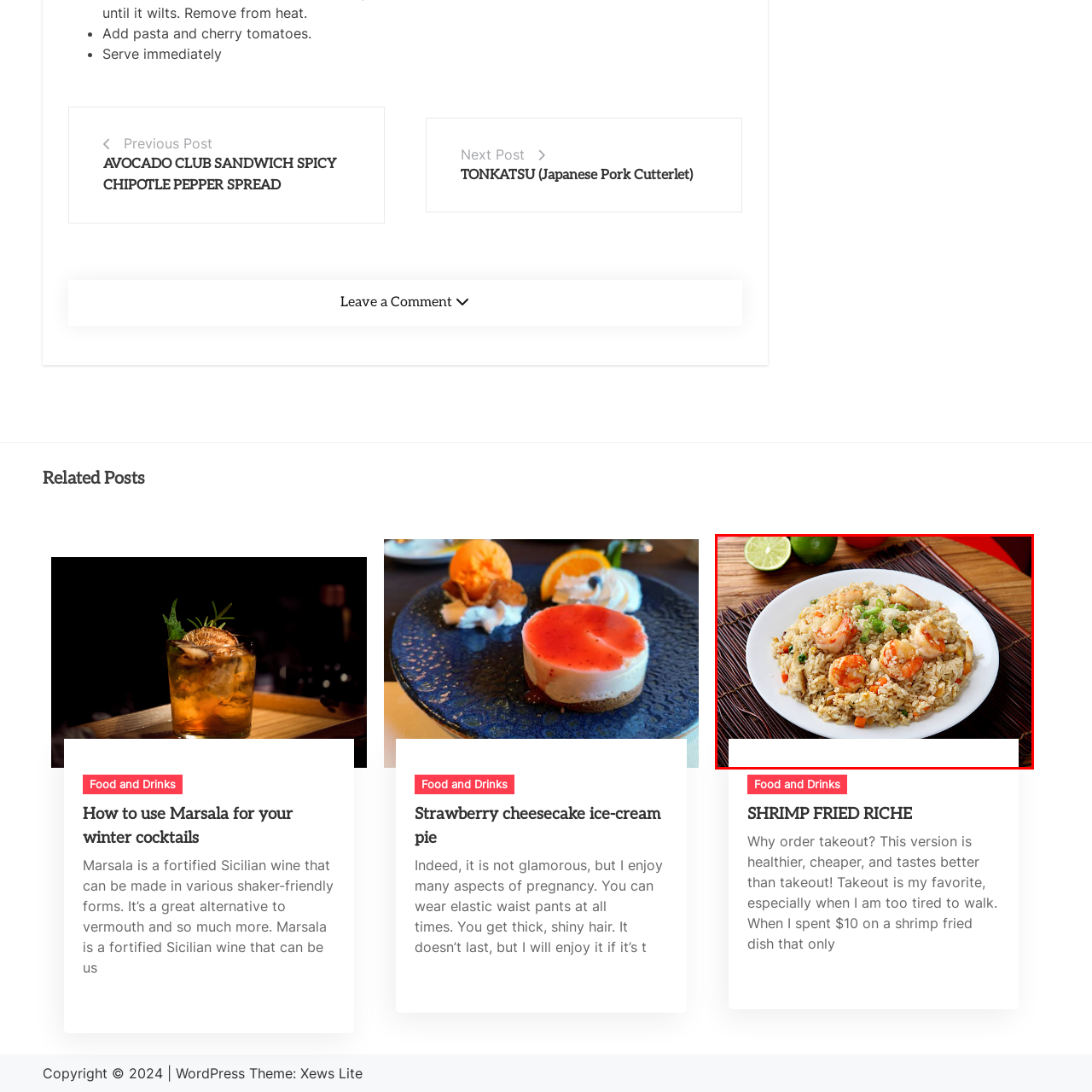Analyze the picture enclosed by the red bounding box and provide a single-word or phrase answer to this question:
What is the material of the placemat beneath the plate?

Woven bamboo